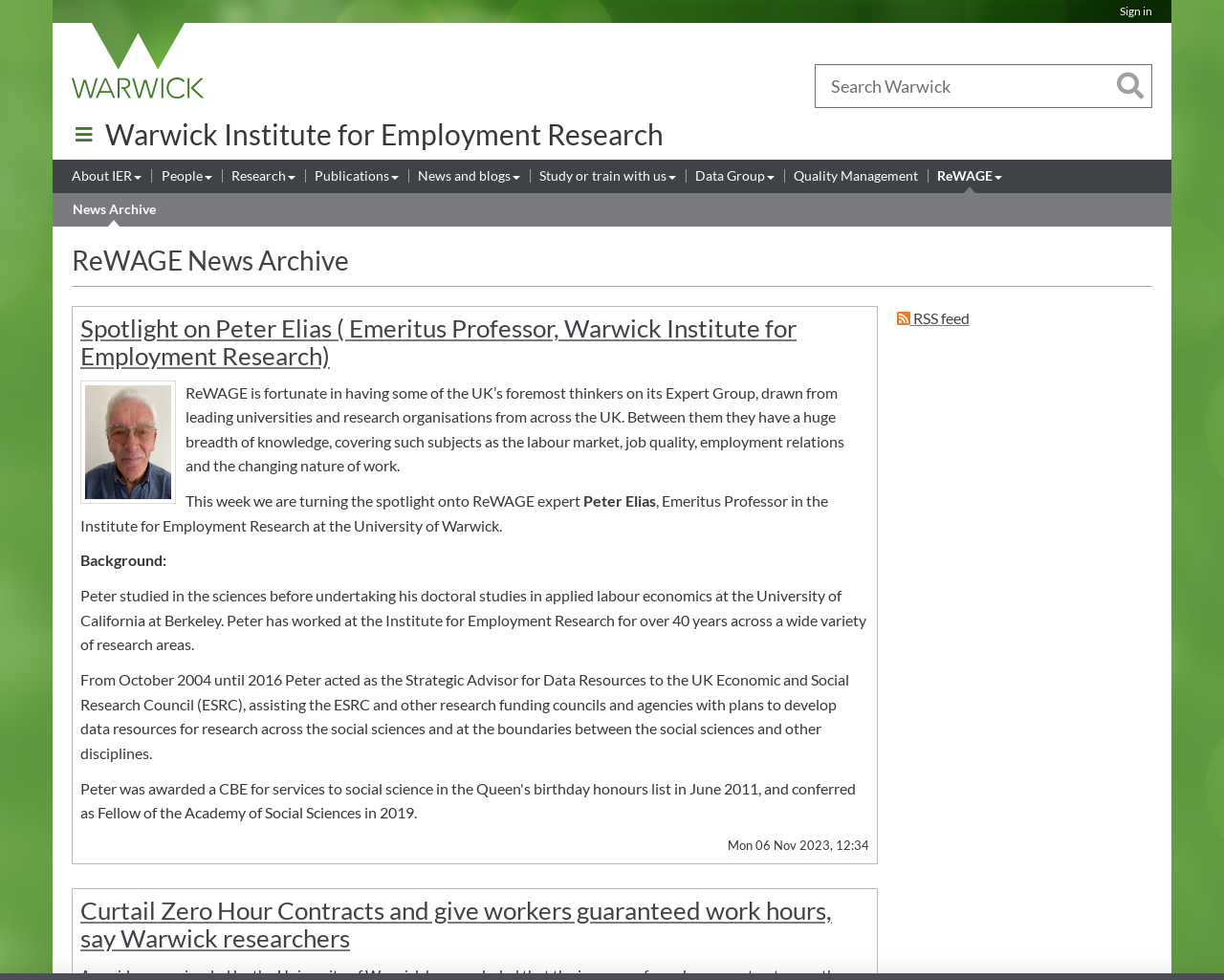Show the bounding box coordinates of the element that should be clicked to complete the task: "View RSS feed".

[0.732, 0.315, 0.792, 0.334]